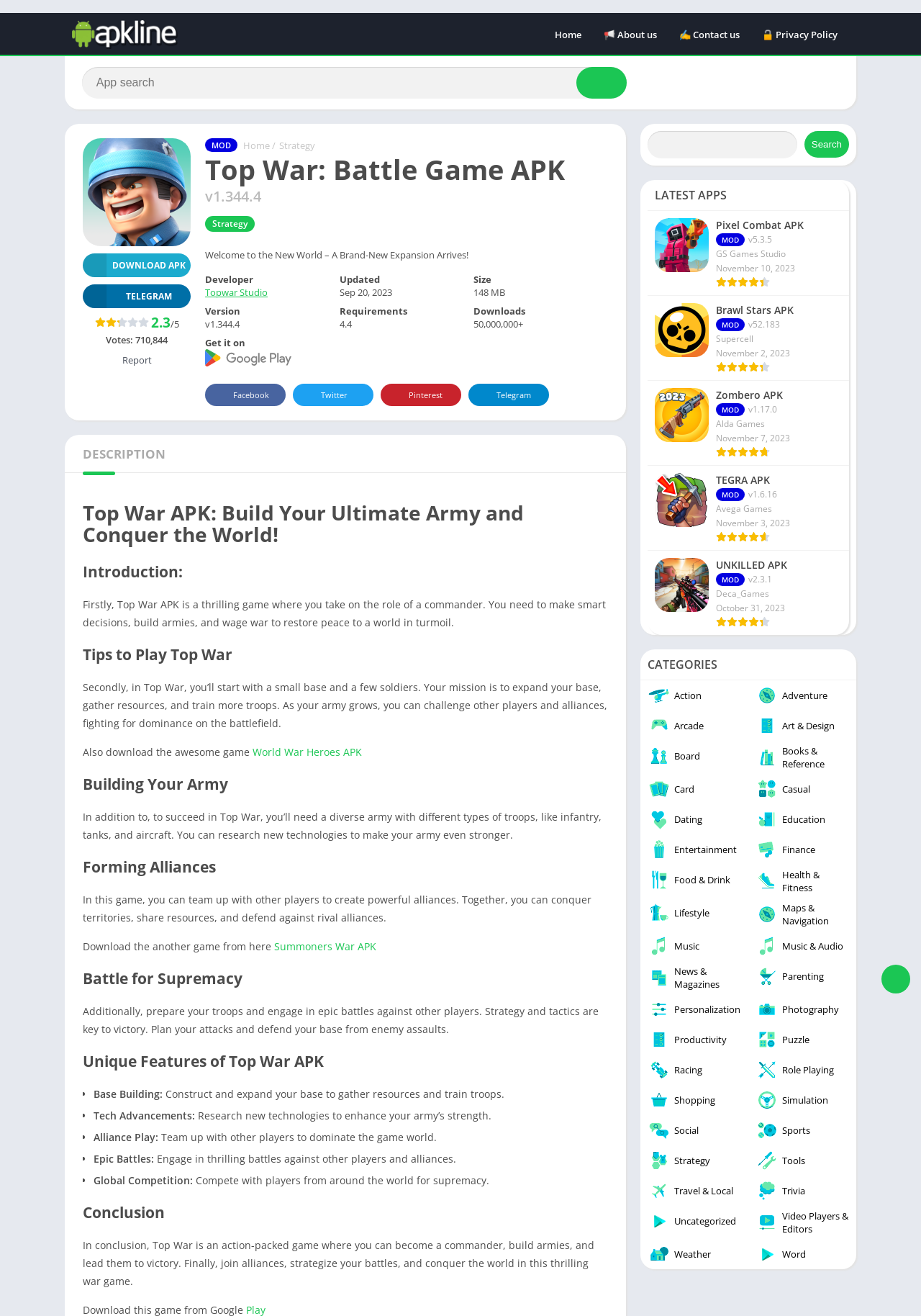Identify the bounding box coordinates of the section that should be clicked to achieve the task described: "Click on the 'Våra tjänster' link".

None